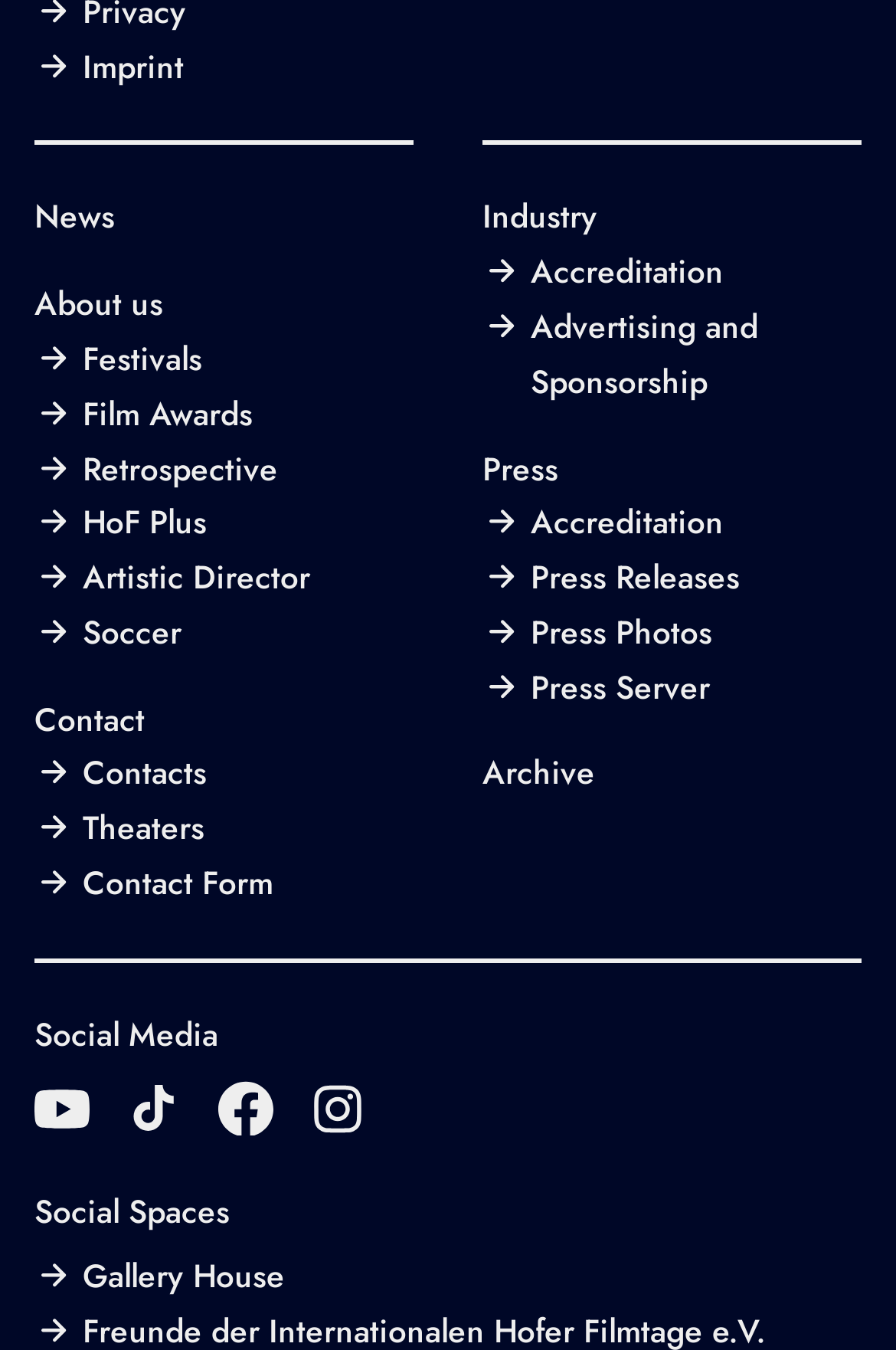Provide the bounding box coordinates of the HTML element described by the text: "Music Highlights".

None